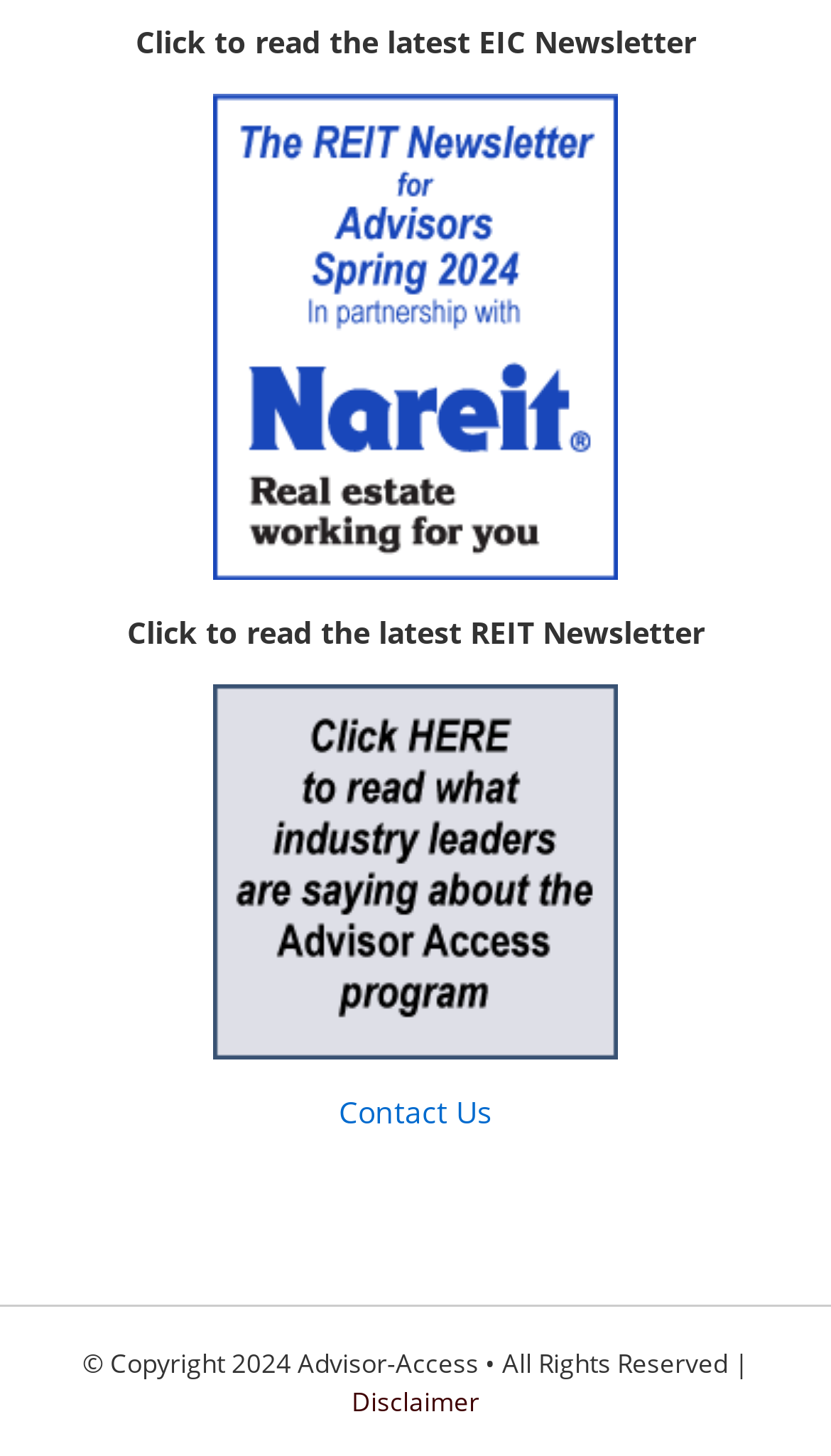How many links are there in the footer?
Refer to the image and give a detailed answer to the question.

There are two links in the footer section, one for 'Disclaimer' and one for 'Advisor-Access', which can be determined by examining the layout table and static text elements in the footer section.